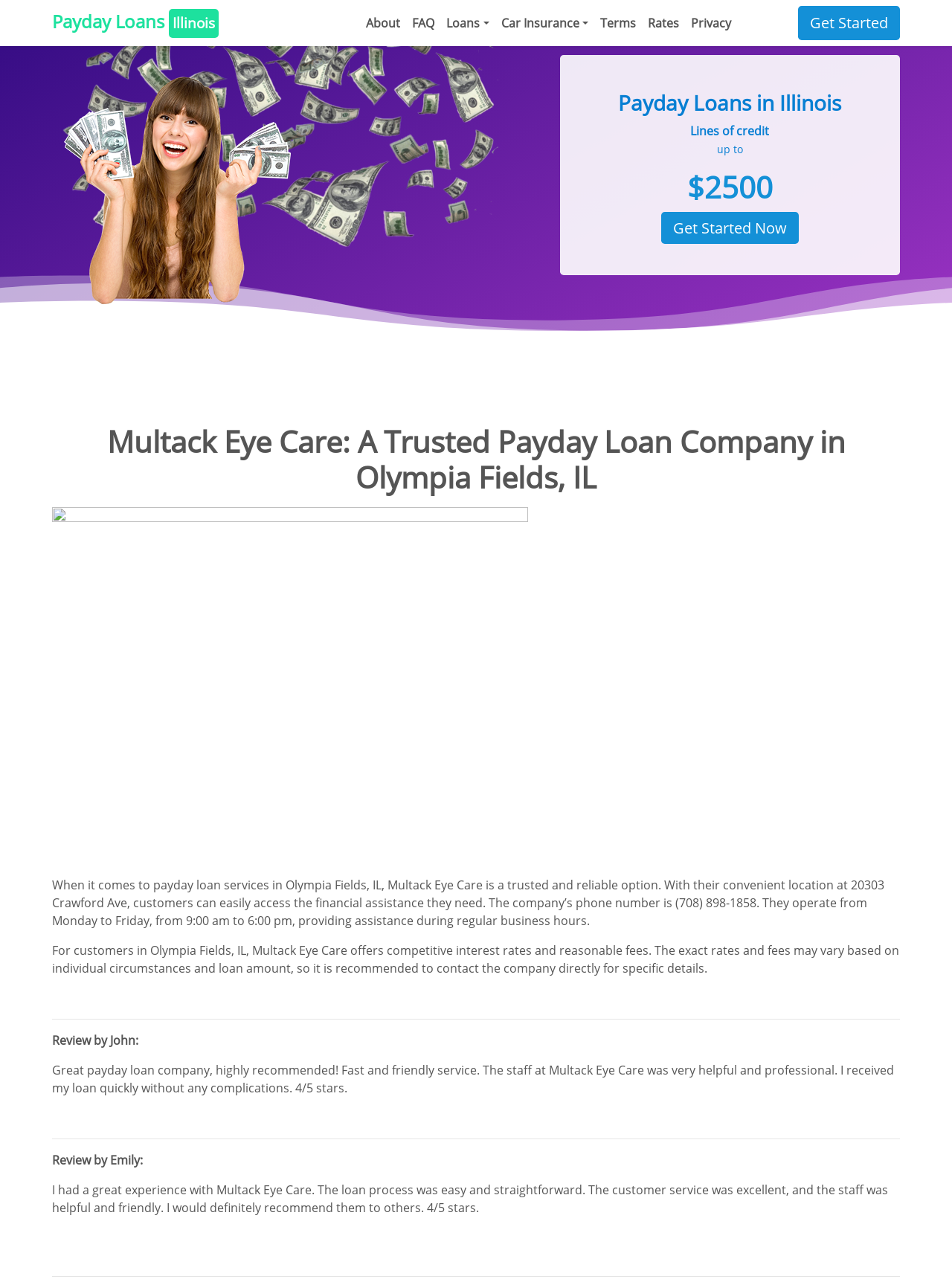From the element description: "Get Started Now", extract the bounding box coordinates of the UI element. The coordinates should be expressed as four float numbers between 0 and 1, in the order [left, top, right, bottom].

[0.694, 0.165, 0.839, 0.19]